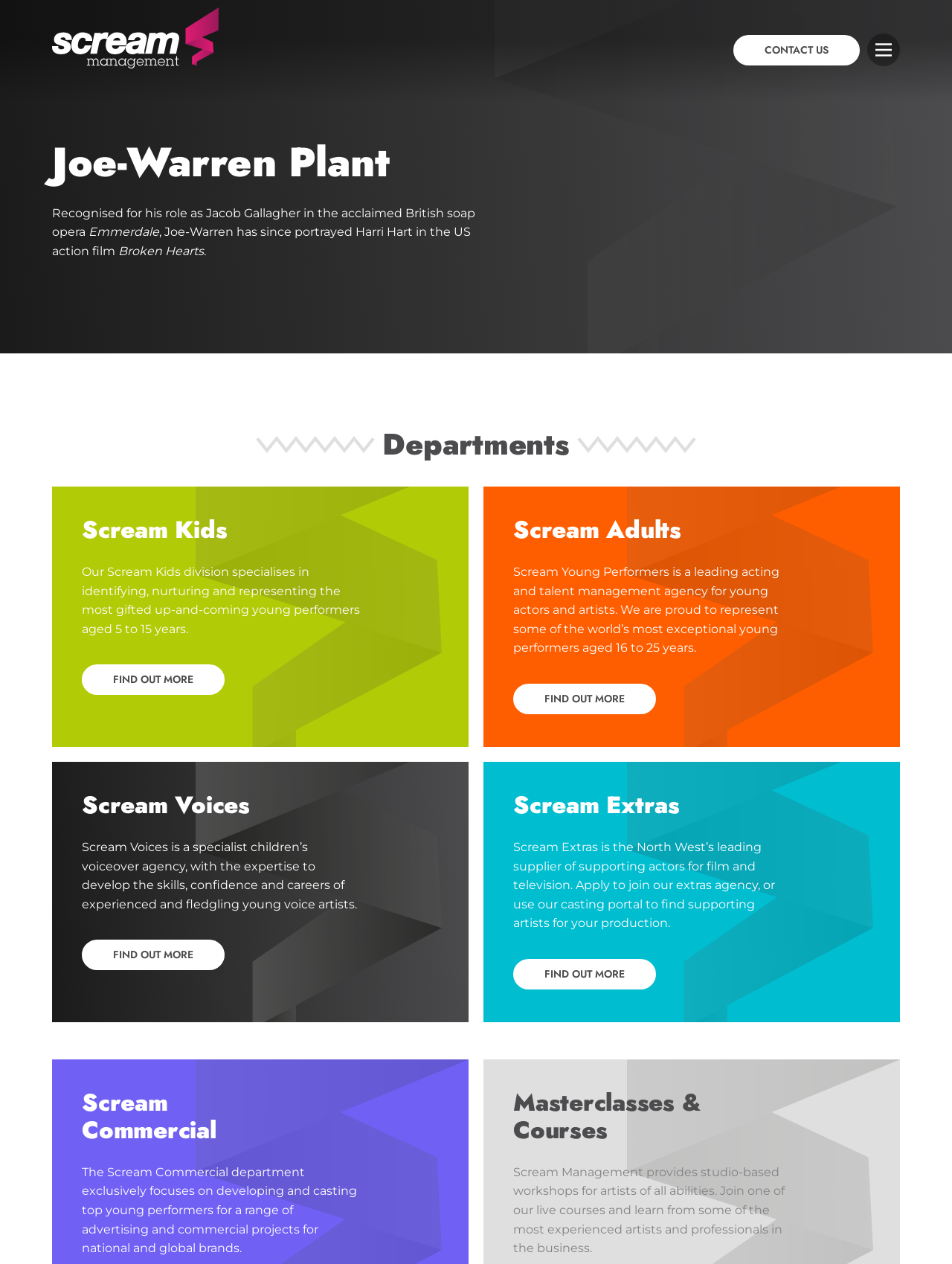What is the name of the soap opera mentioned on this webpage?
Look at the image and answer the question with a single word or phrase.

Emmerdale